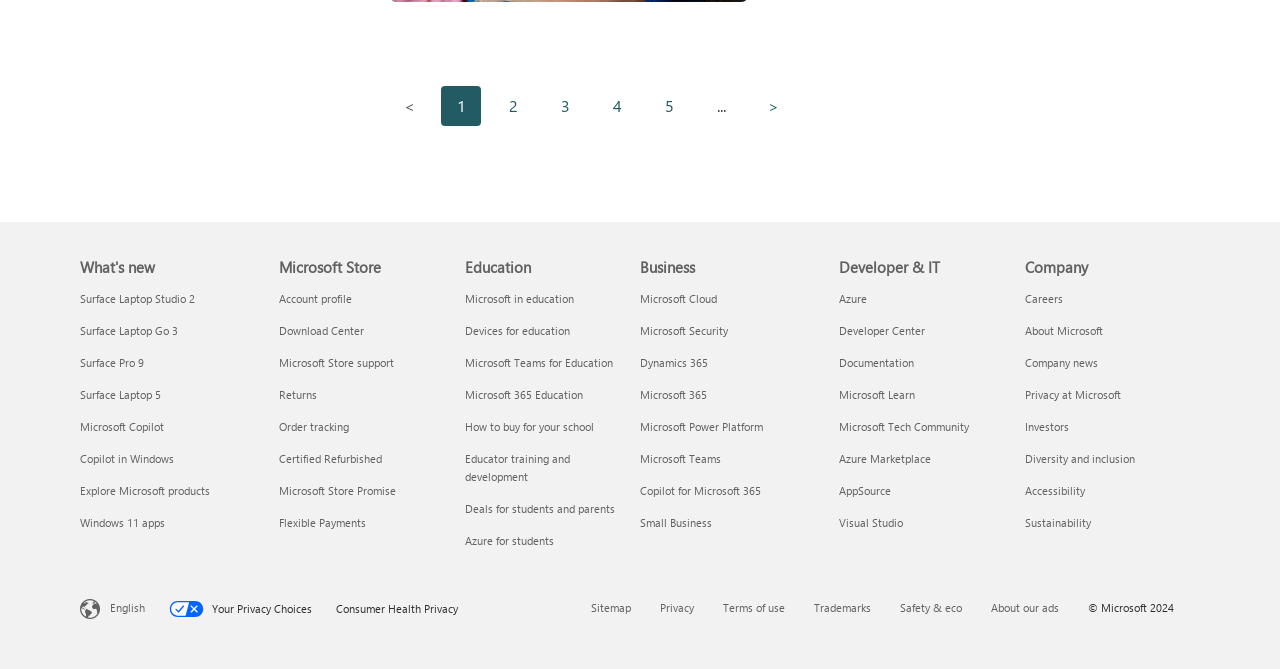Locate the bounding box coordinates of the area you need to click to fulfill this instruction: 'View what's new in Surface Laptop Studio 2'. The coordinates must be in the form of four float numbers ranging from 0 to 1: [left, top, right, bottom].

[0.062, 0.435, 0.152, 0.457]